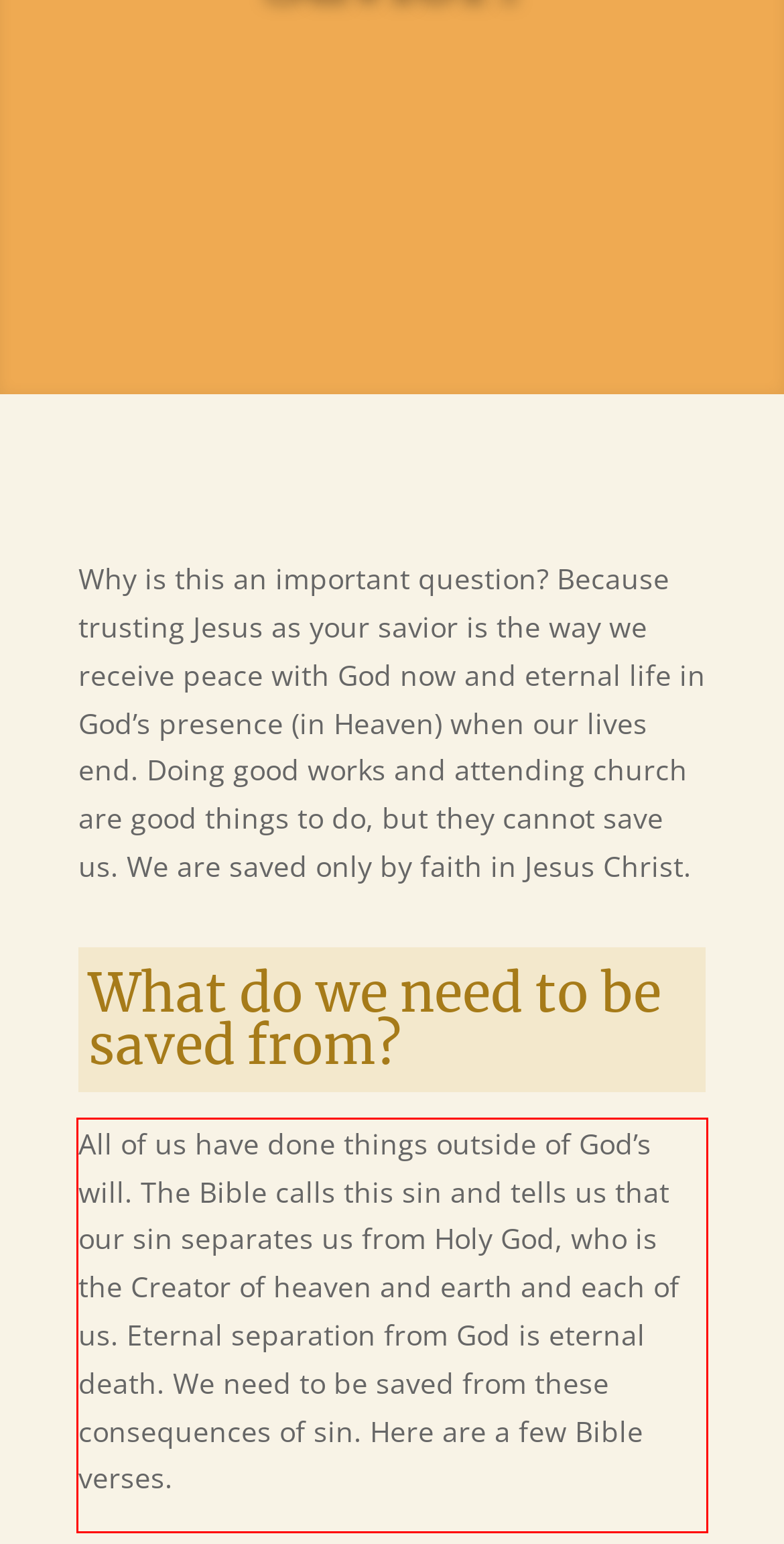Using the provided screenshot of a webpage, recognize and generate the text found within the red rectangle bounding box.

All of us have done things outside of God’s will. The Bible calls this sin and tells us that our sin separates us from Holy God, who is the Creator of heaven and earth and each of us. Eternal separation from God is eternal death. We need to be saved from these consequences of sin. Here are a few Bible verses.